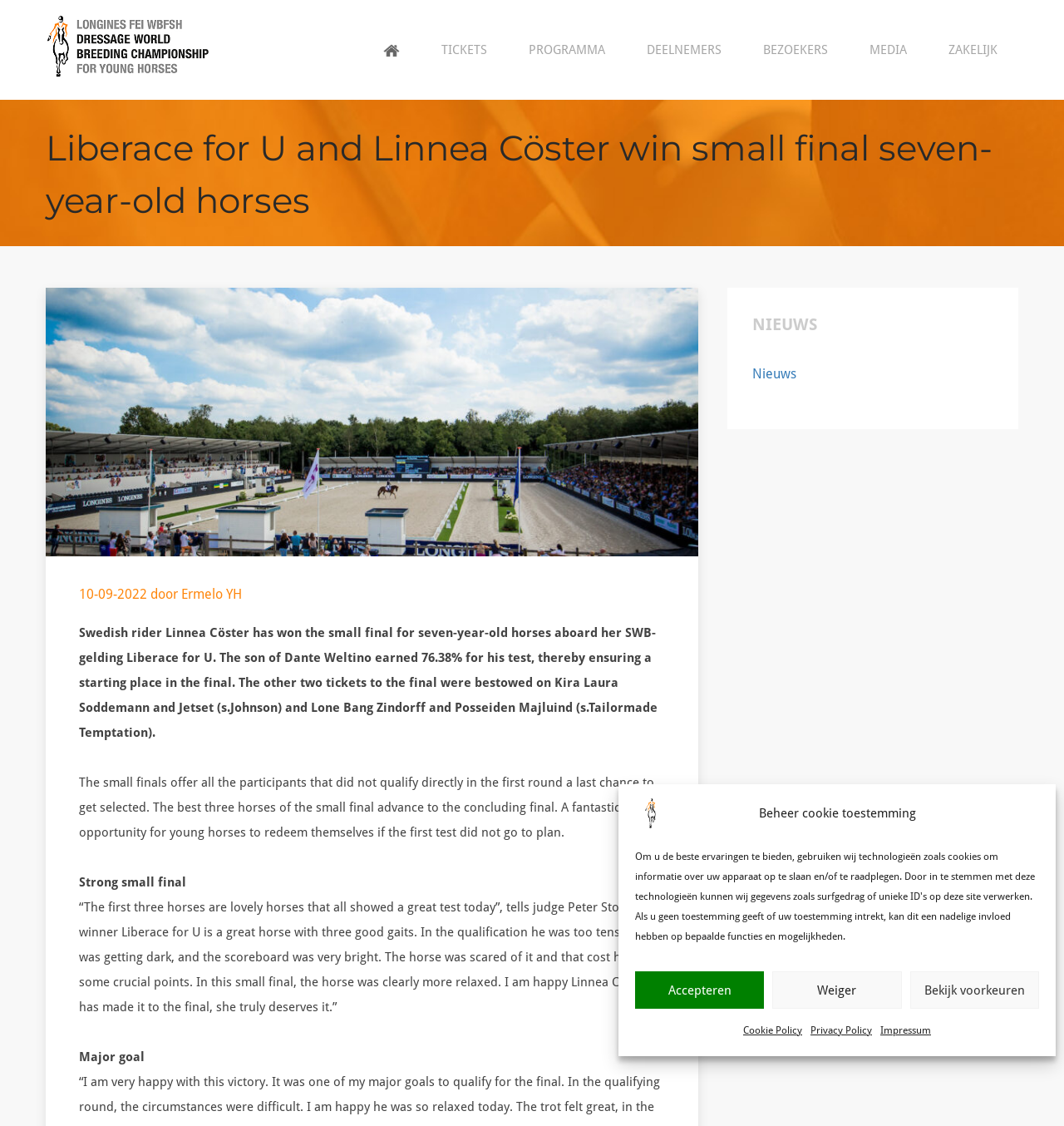Provide a one-word or short-phrase response to the question:
Who is the judge quoted in the article?

Peter Storr